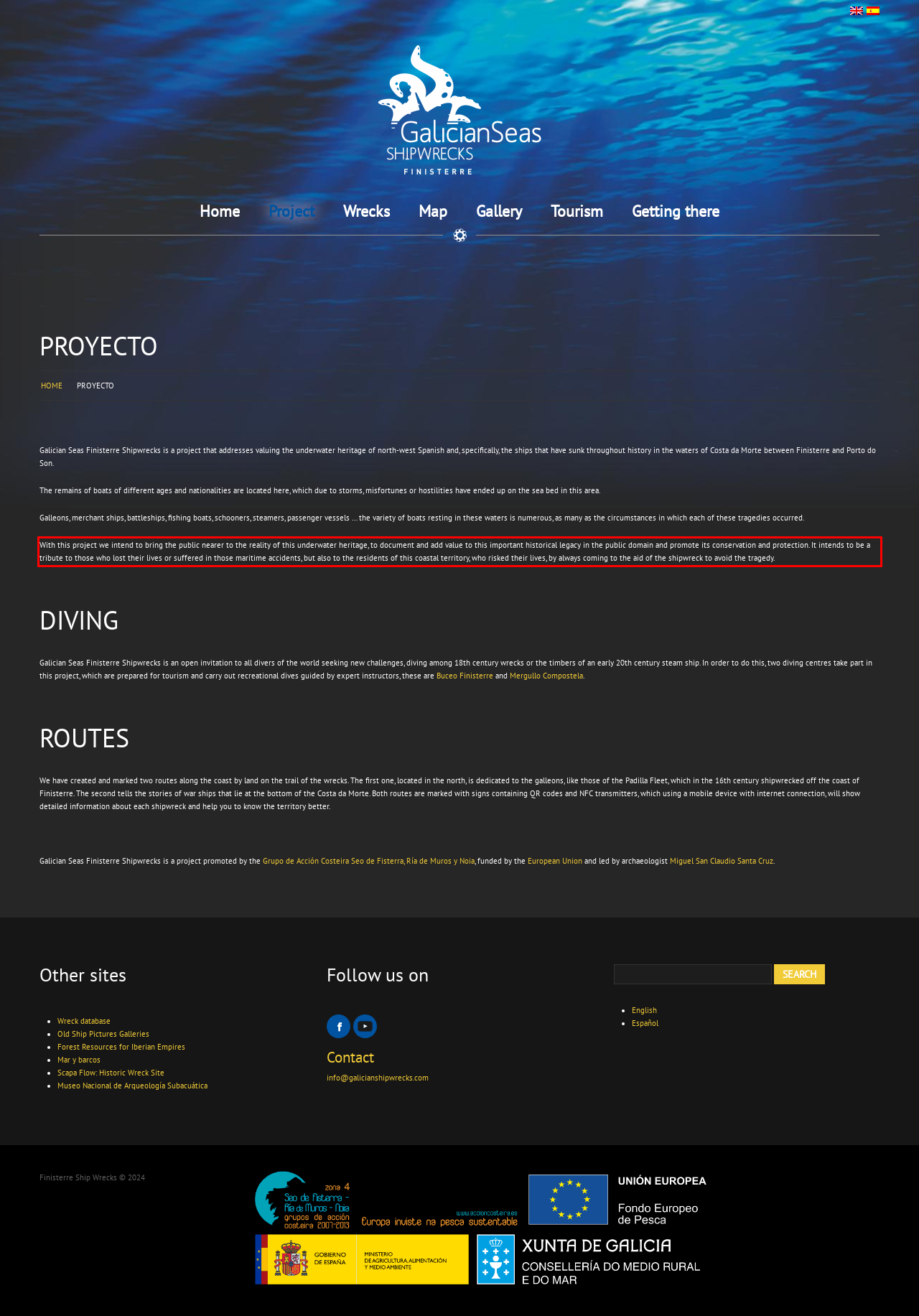Identify the red bounding box in the webpage screenshot and perform OCR to generate the text content enclosed.

With this project we intend to bring the public nearer to the reality of this underwater heritage, to document and add value to this important historical legacy in the public domain and promote its conservation and protection. It intends to be a tribute to those who lost their lives or suffered in those maritime accidents, but also to the residents of this coastal territory, who risked their lives, by always coming to the aid of the shipwreck to avoid the tragedy.